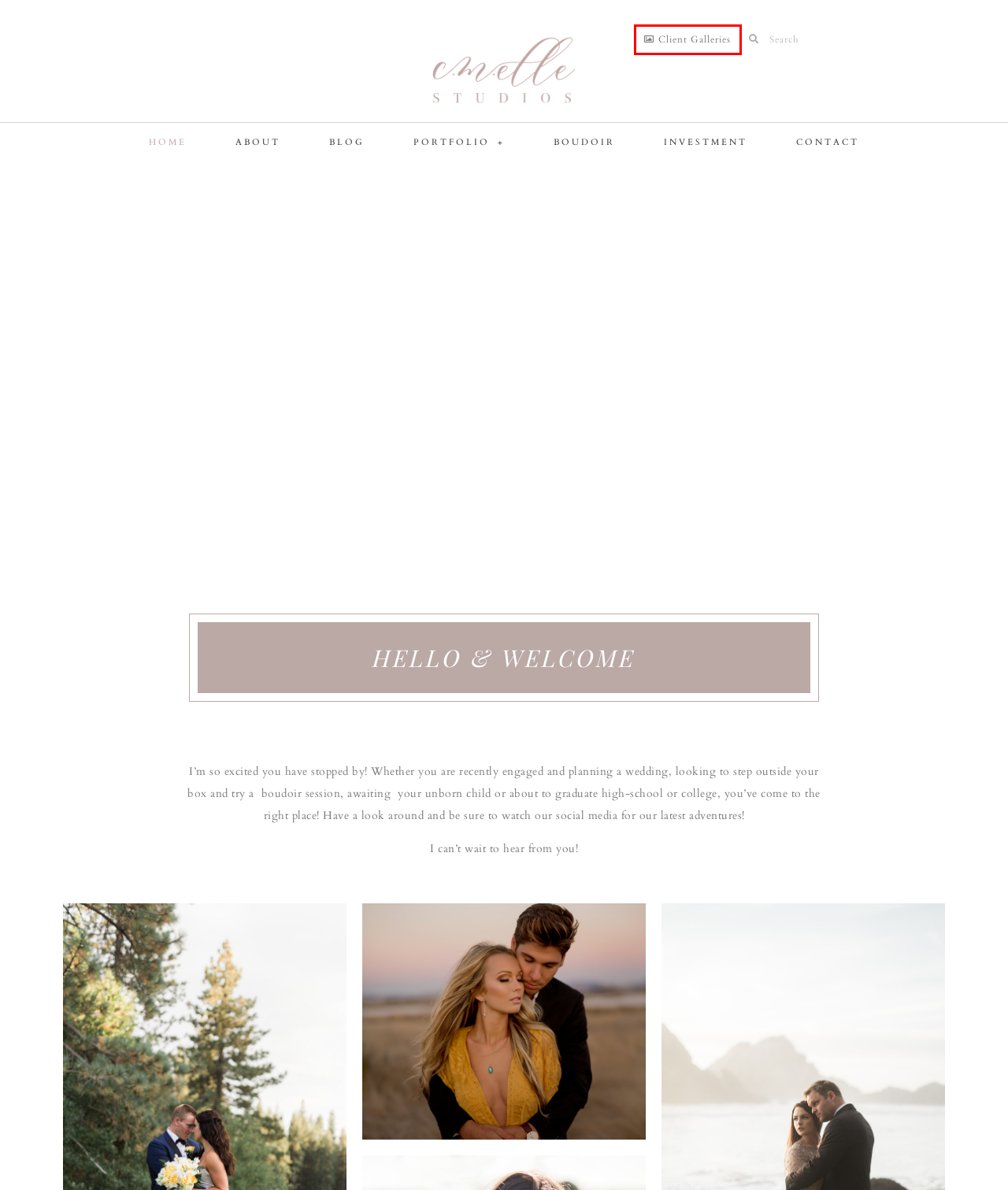Observe the webpage screenshot and focus on the red bounding box surrounding a UI element. Choose the most appropriate webpage description that corresponds to the new webpage after clicking the element in the bounding box. Here are the candidates:
A. Home - Elle Division
B. Client Galleries - C.M. Elle Studios
C. Editorial - C.M. Elle Studios
D. PORTFOLIO - C.M. Elle Studios
E. ABOUT - C.M. Elle Studios
F. INVESTMENT - C.M. Elle Studios
G. BLOG - C.M. Elle Studios
H. CONTACT - C.M. Elle Studios

B